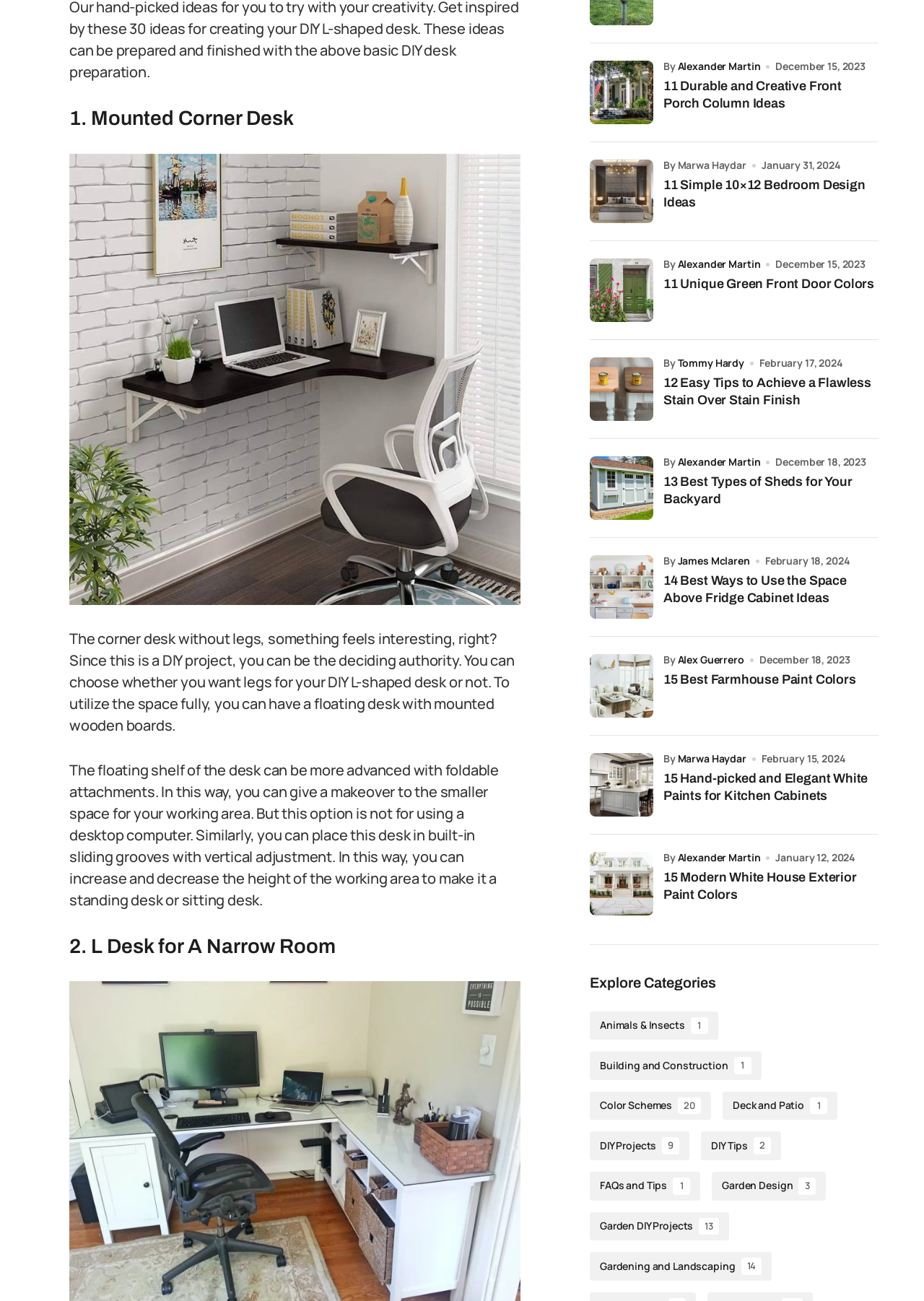What is the date of the article '11 Durable and Creative Front Porch Column Ideas'?
We need a detailed and exhaustive answer to the question. Please elaborate.

The article '11 Durable and Creative Front Porch Column Ideas' is dated December 15, 2023, as indicated by the timestamp next to the article title.